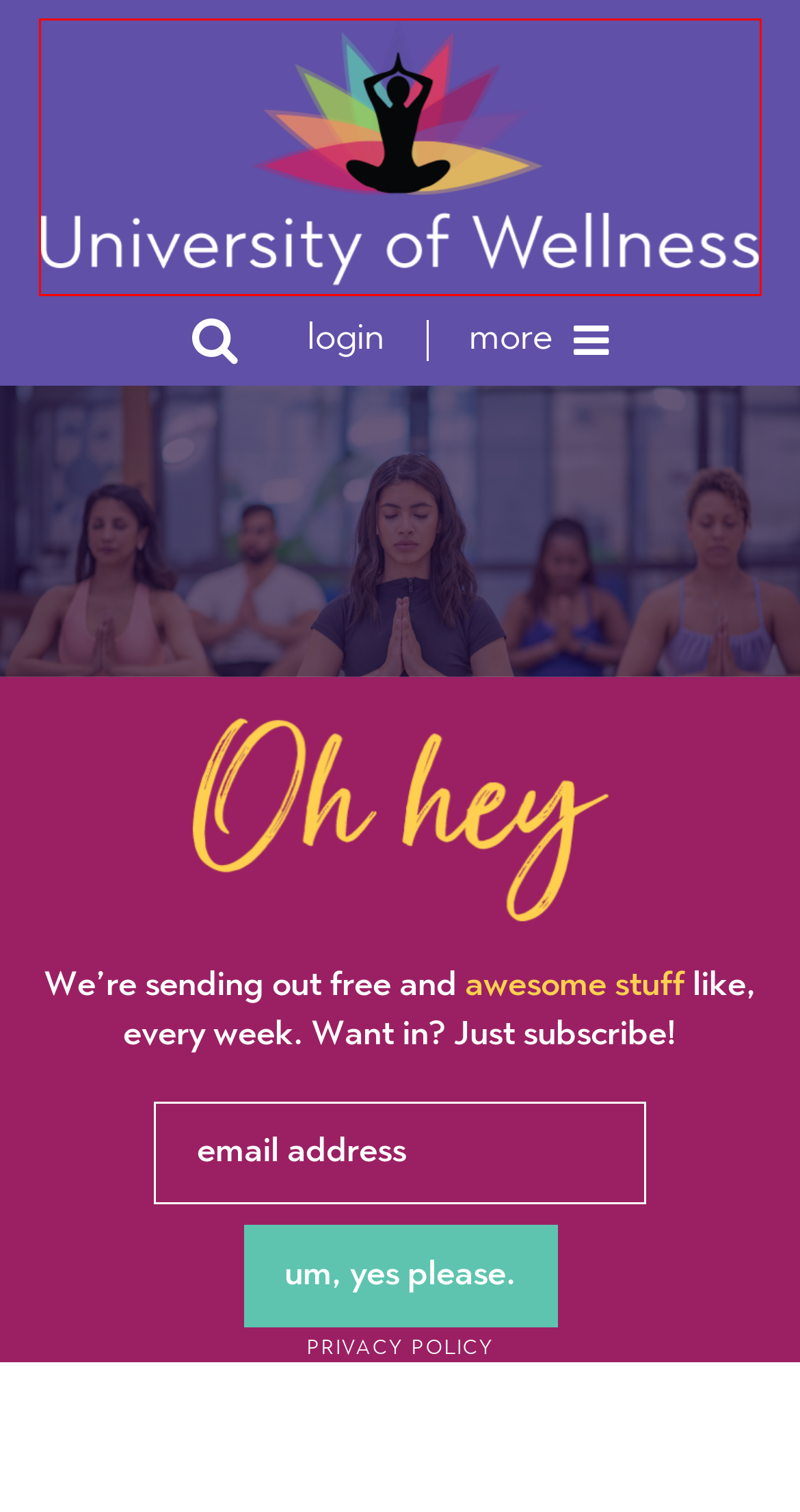Inspect the screenshot of a webpage with a red rectangle bounding box. Identify the webpage description that best corresponds to the new webpage after clicking the element inside the bounding box. Here are the candidates:
A. Resort Consulting - University of Wellness
B. Log In ‹ University of Wellness — WordPress
C. Contact Us - University of Wellness
D. Welcome to the University of Wellness - University of Wellness
E. About Us - University of Wellness
F. Privacy Policy - University of Wellness
G. Holistic Life Coaching Certification - University of Wellness
H. Business & Leadership Coaching with Our Founder, Kerissa Kuis - University of Wellness

D